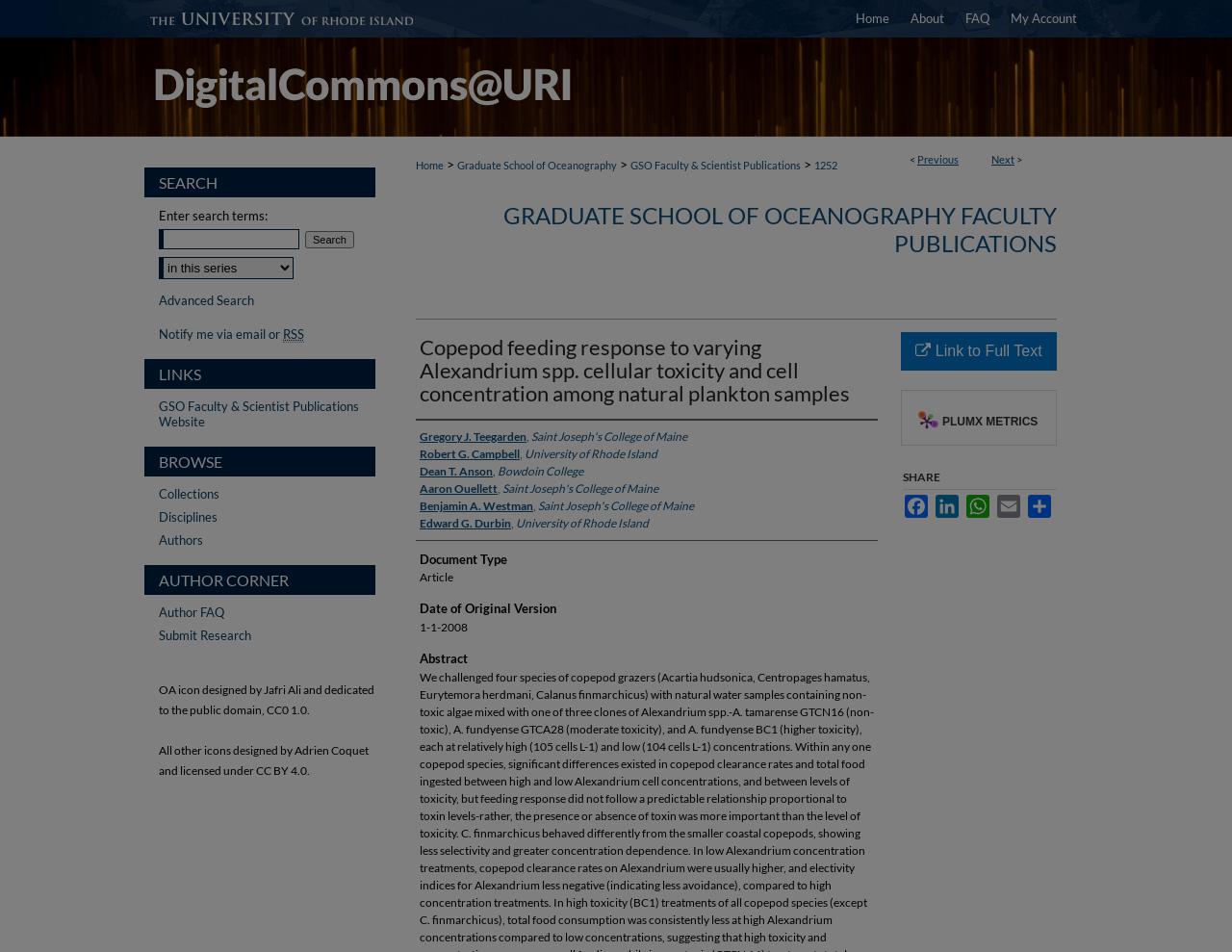Please provide the bounding box coordinates for the UI element as described: "Graduate School of Oceanography". The coordinates must be four floats between 0 and 1, represented as [left, top, right, bottom].

[0.371, 0.167, 0.501, 0.18]